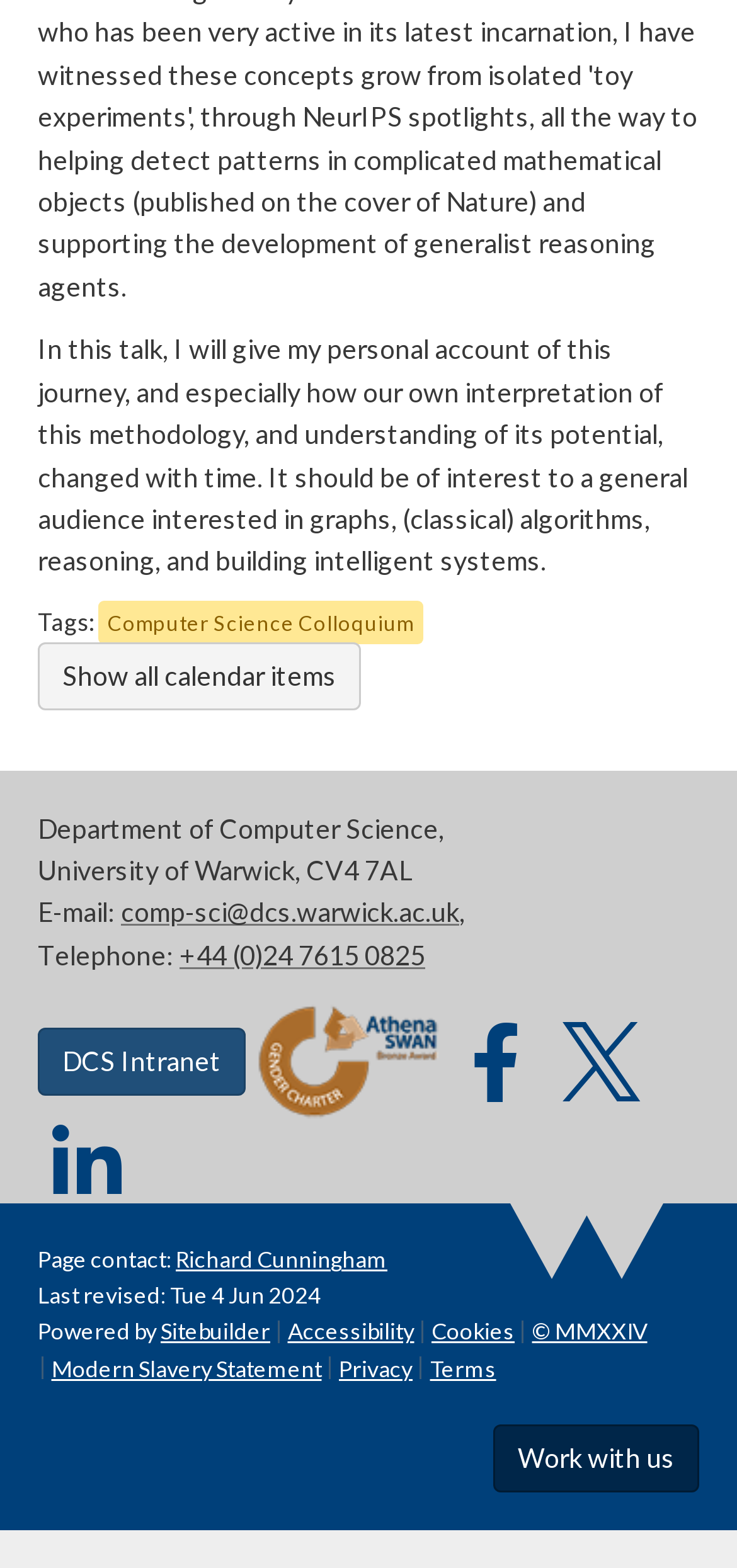Respond with a single word or phrase to the following question: What is the university mentioned on this webpage?

University of Warwick